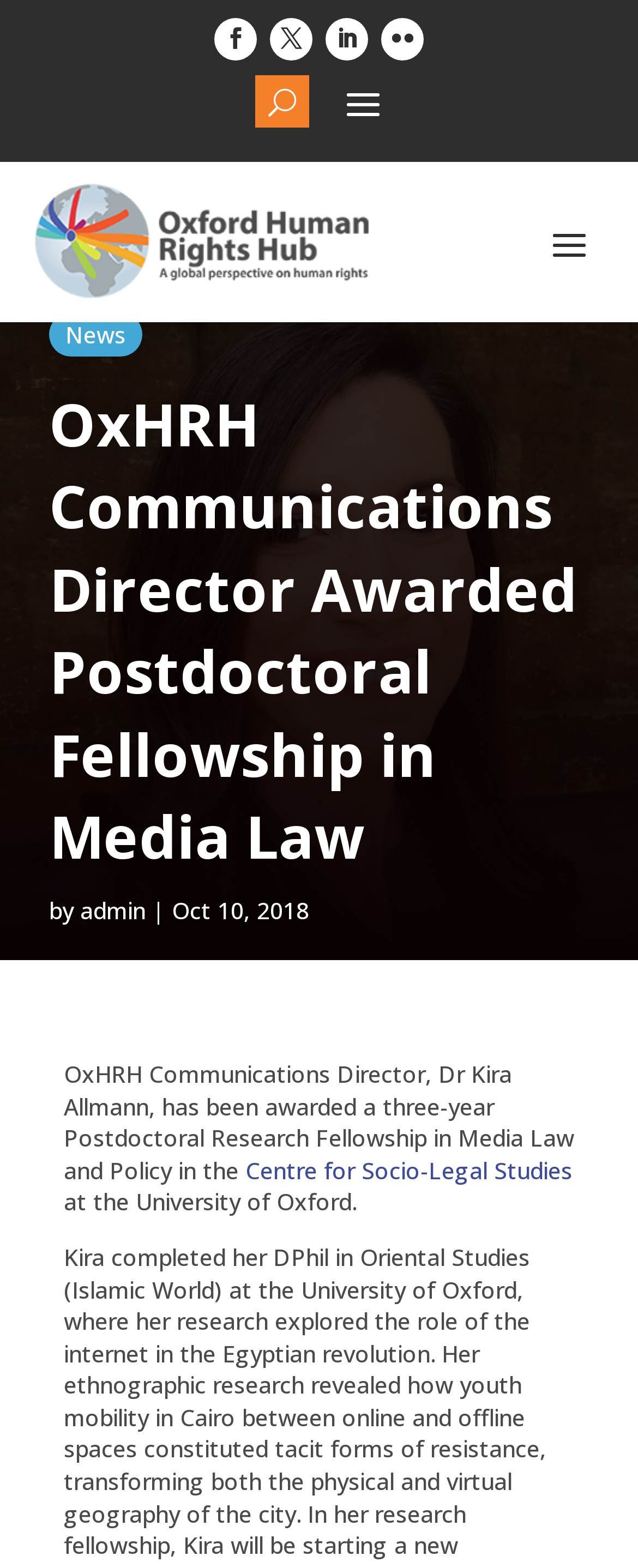Please look at the image and answer the question with a detailed explanation: How many years is the Postdoctoral Research Fellowship?

I found the answer by looking at the text 'OxHRH Communications Director, Dr Kira Allmann, has been awarded a three-year Postdoctoral Research Fellowship...' which indicates that the fellowship is for three years.